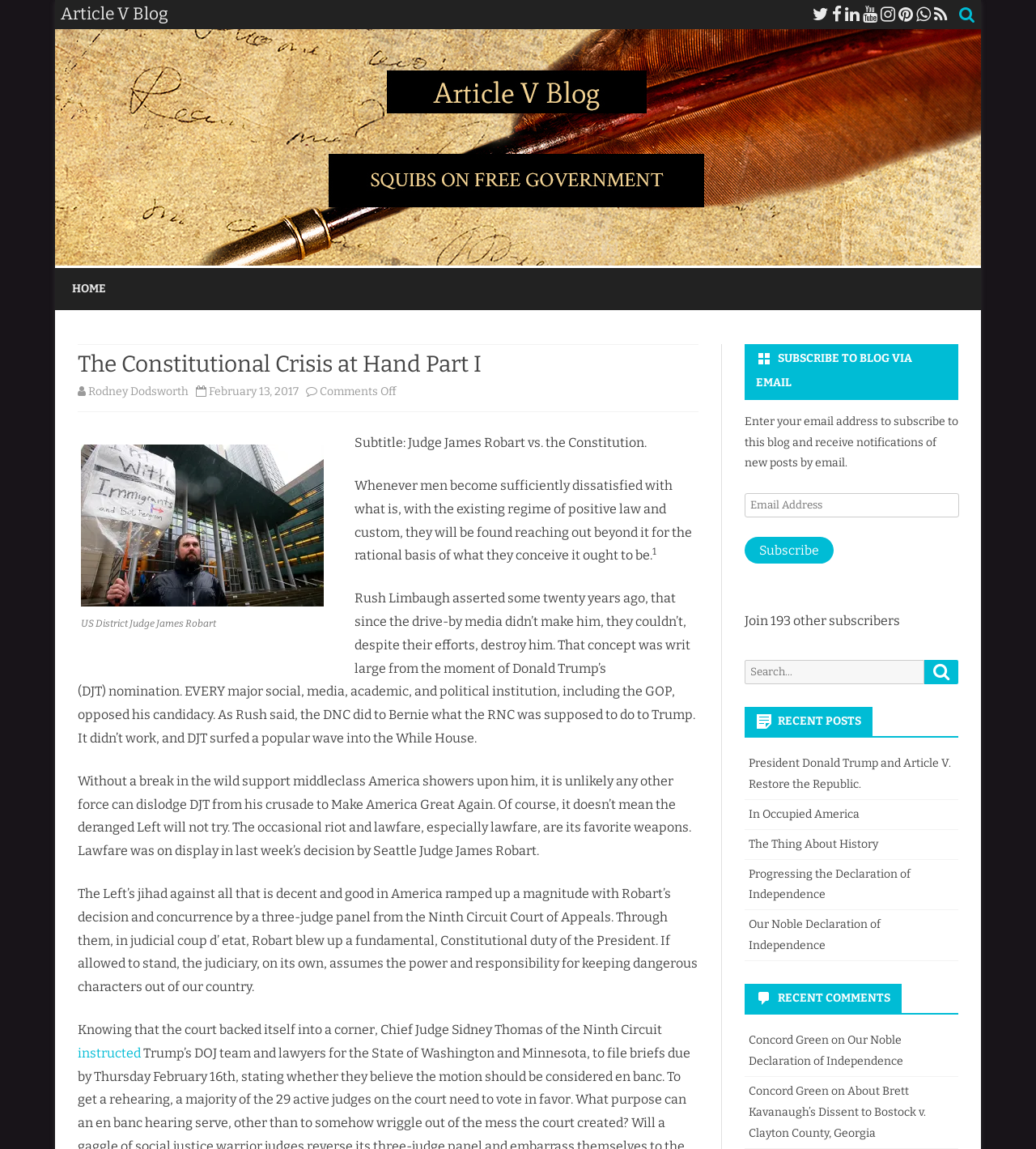Can you find the bounding box coordinates for the element that needs to be clicked to execute this instruction: "Click the 'HOME' link"? The coordinates should be given as four float numbers between 0 and 1, i.e., [left, top, right, bottom].

[0.07, 0.233, 0.102, 0.27]